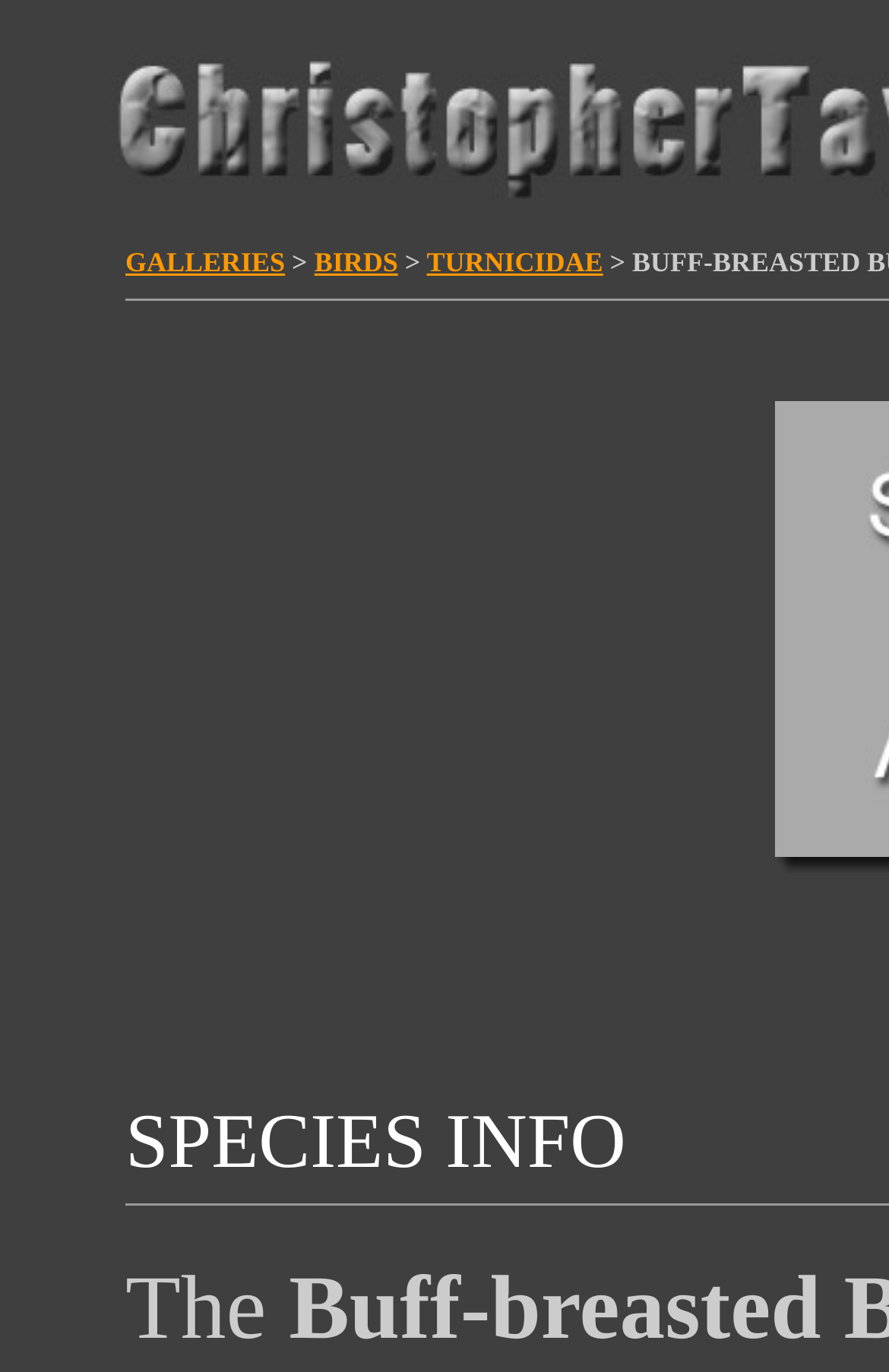What is the first word of the text at the bottom of the page?
Please look at the screenshot and answer in one word or a short phrase.

The